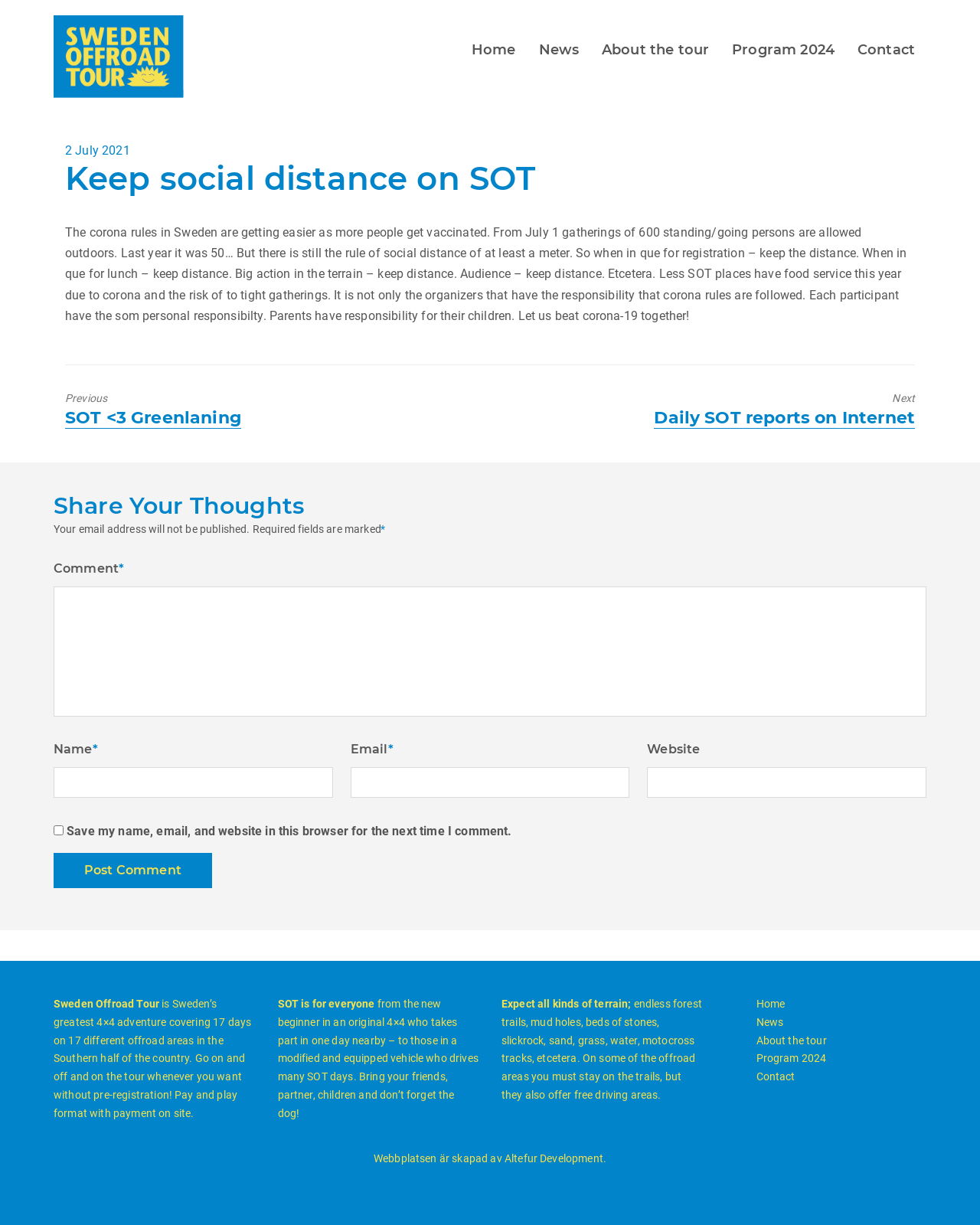What is the minimum social distance required?
Please utilize the information in the image to give a detailed response to the question.

I found the answer by reading the article on the webpage, which mentions that 'there is still the rule of social distance of at least a meter' in the context of the corona rules in Sweden.